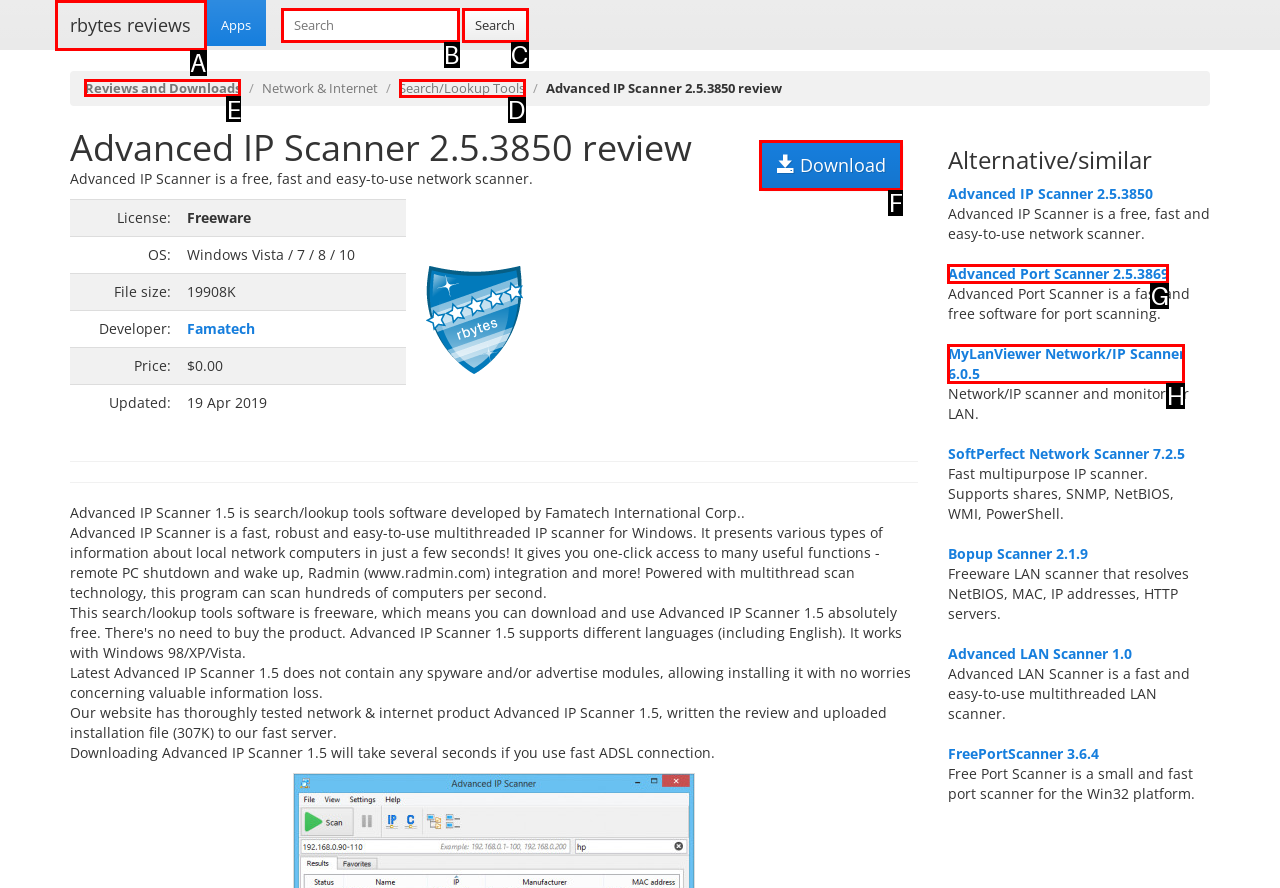Decide which UI element to click to accomplish the task: Read reviews and downloads
Respond with the corresponding option letter.

E